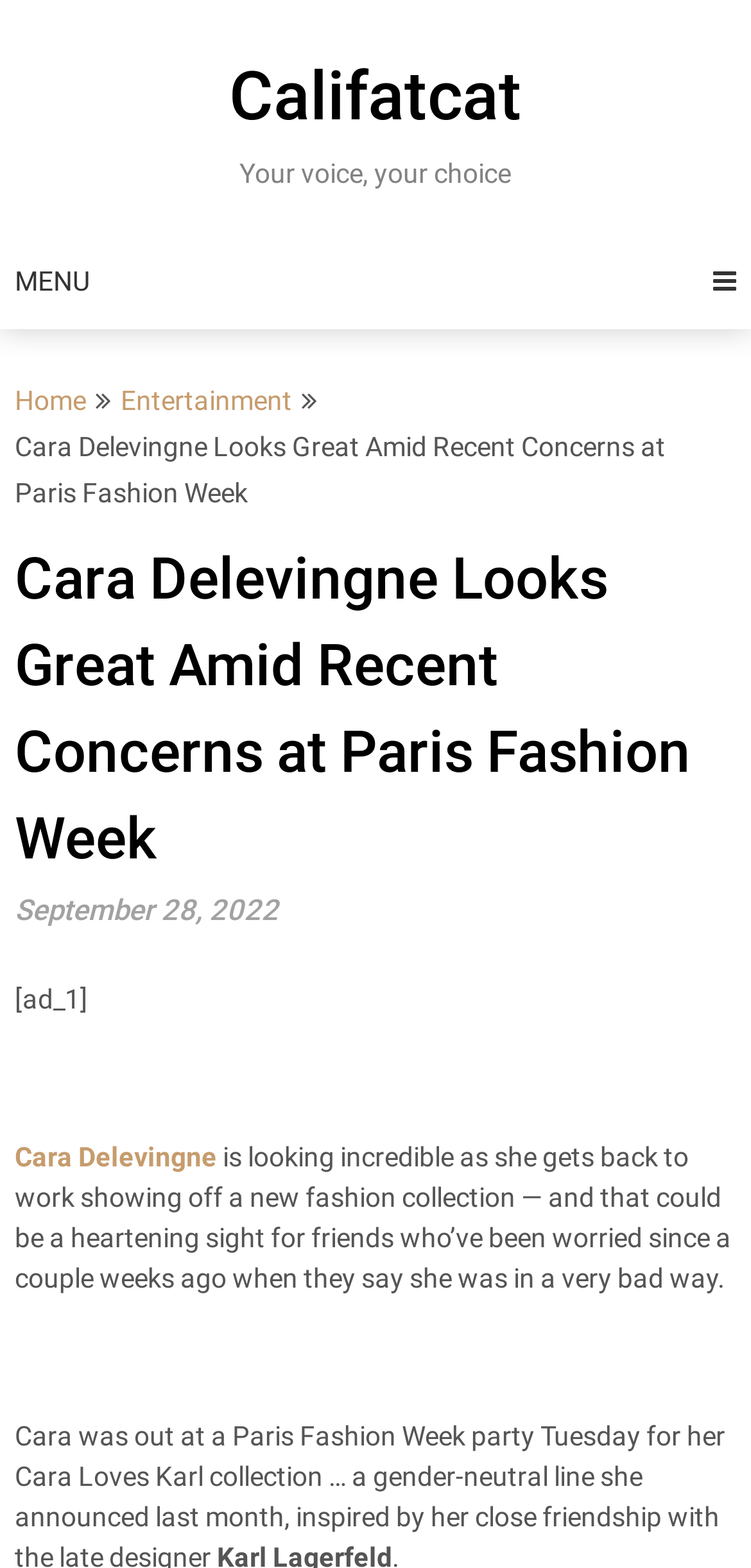Can you locate the main headline on this webpage and provide its text content?

Cara Delevingne Looks Great Amid Recent Concerns at Paris Fashion Week